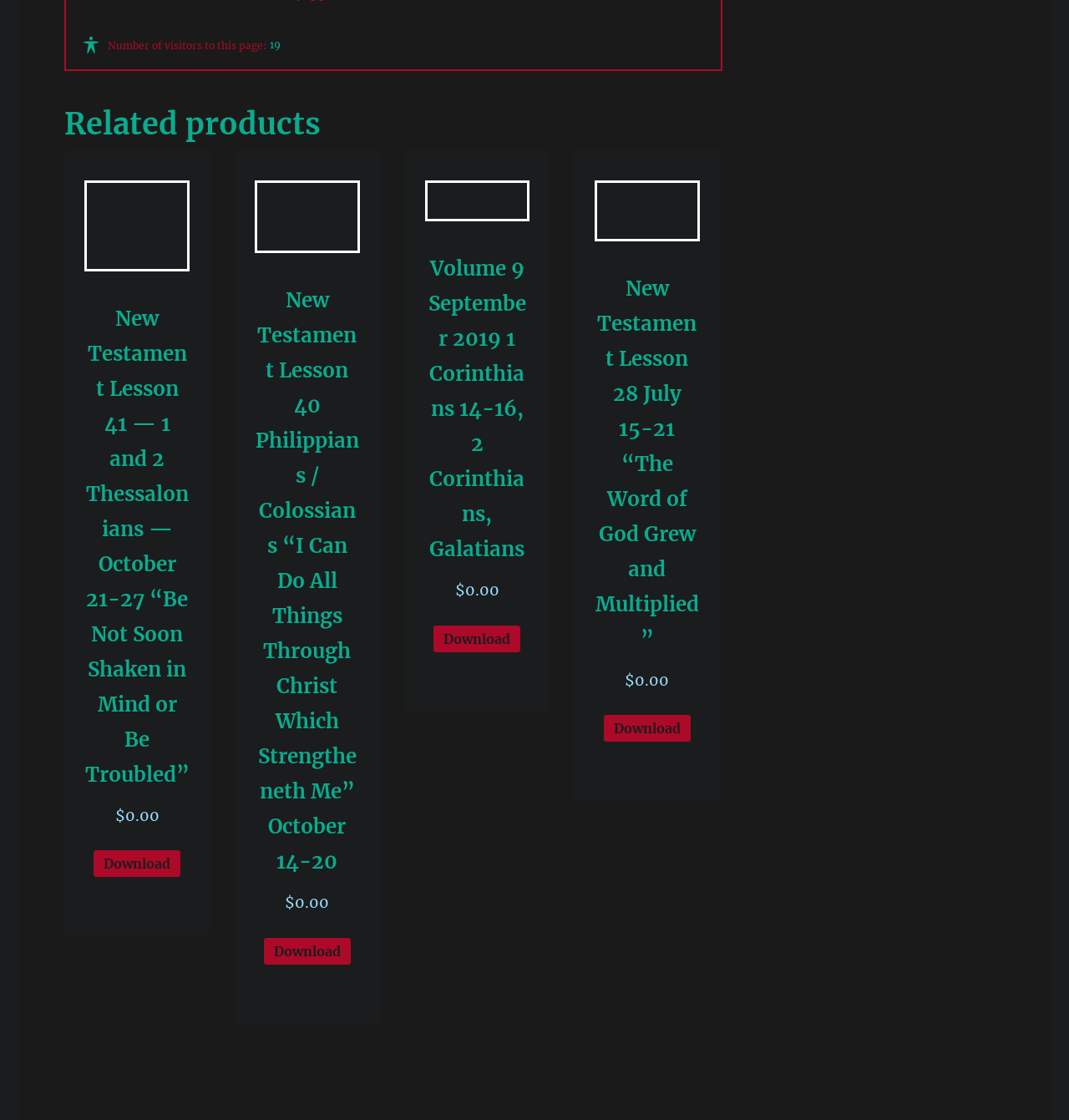What is the price of the second related product?
Answer with a single word or short phrase according to what you see in the image.

$0.00